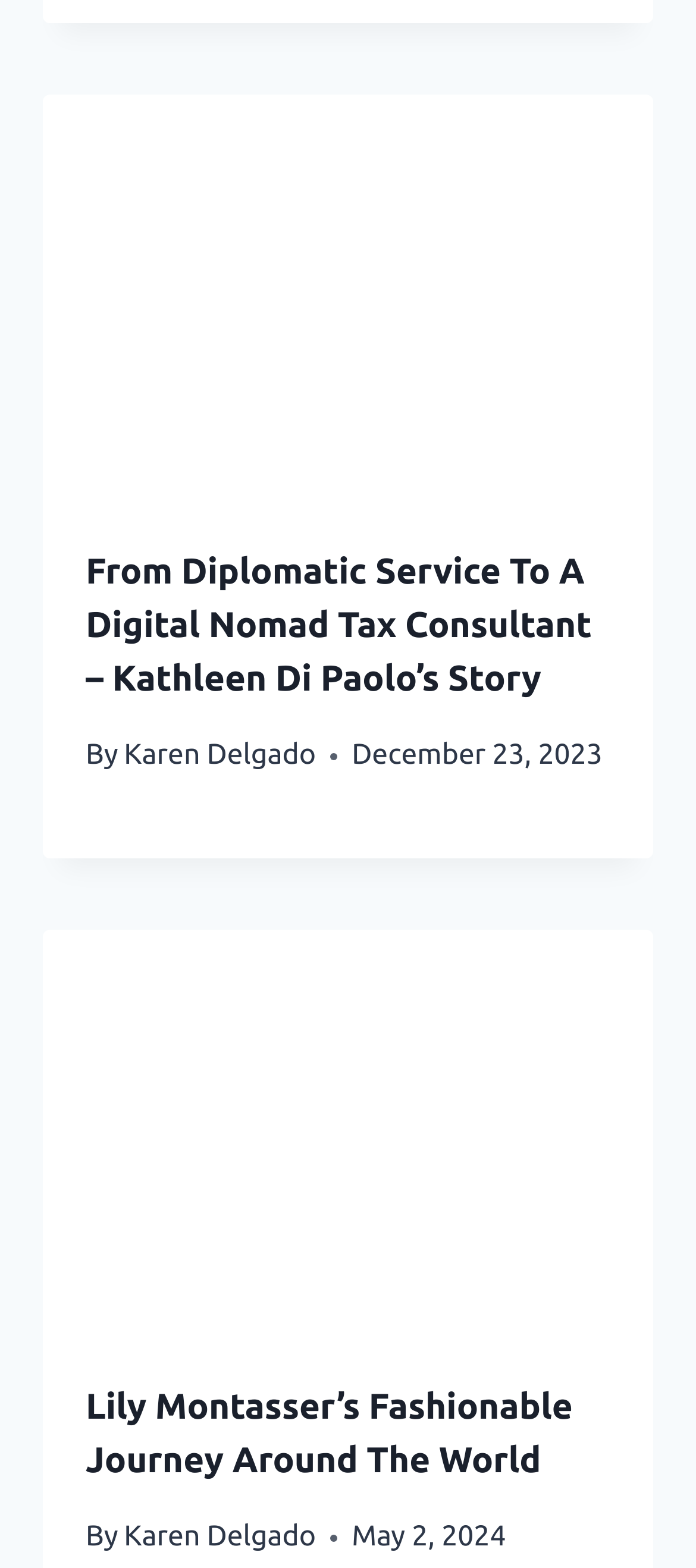Use a single word or phrase to answer the following:
Who is the author of the second article?

Karen Delgado